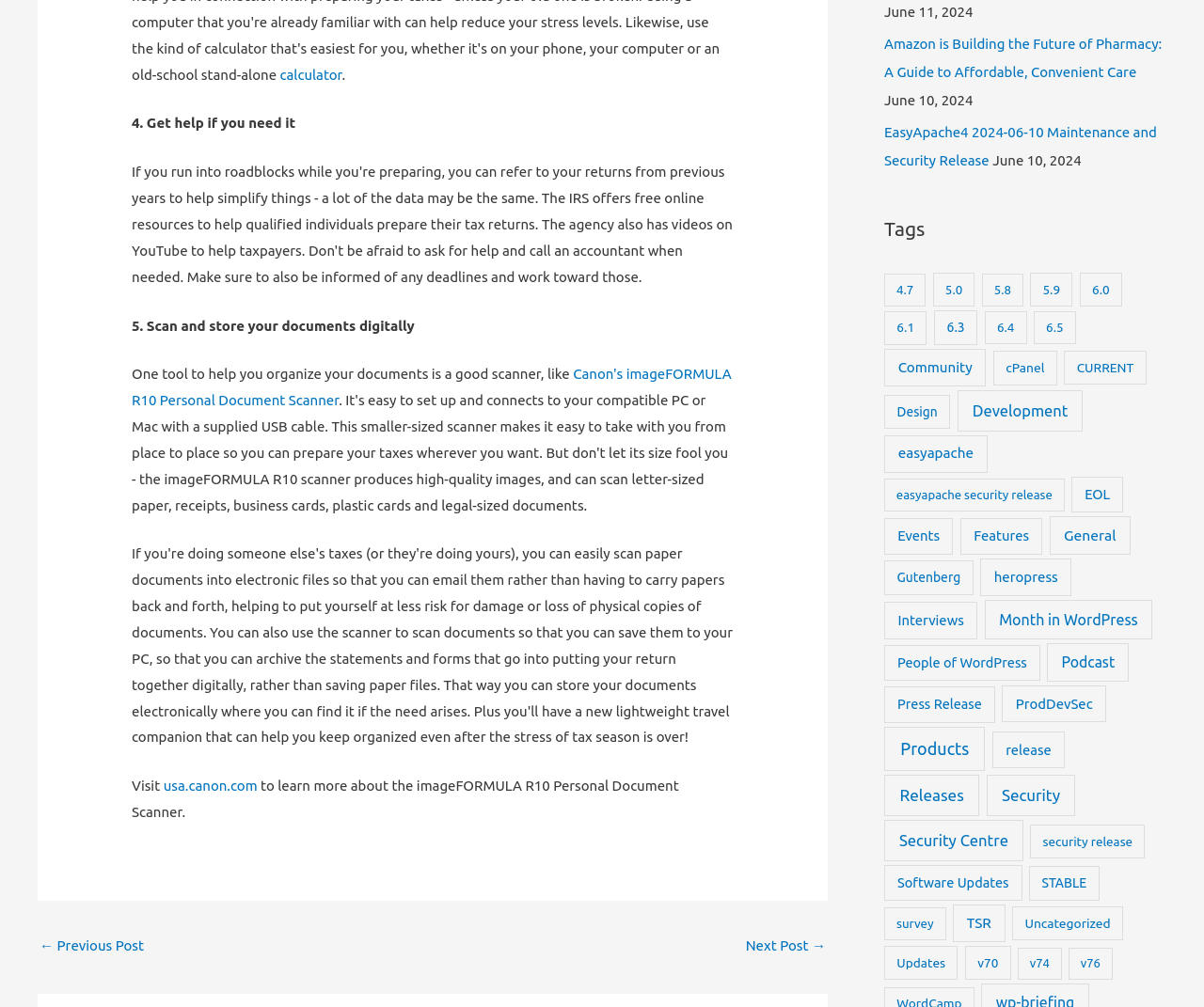Provide the bounding box for the UI element matching this description: "Software Updates".

[0.734, 0.859, 0.849, 0.895]